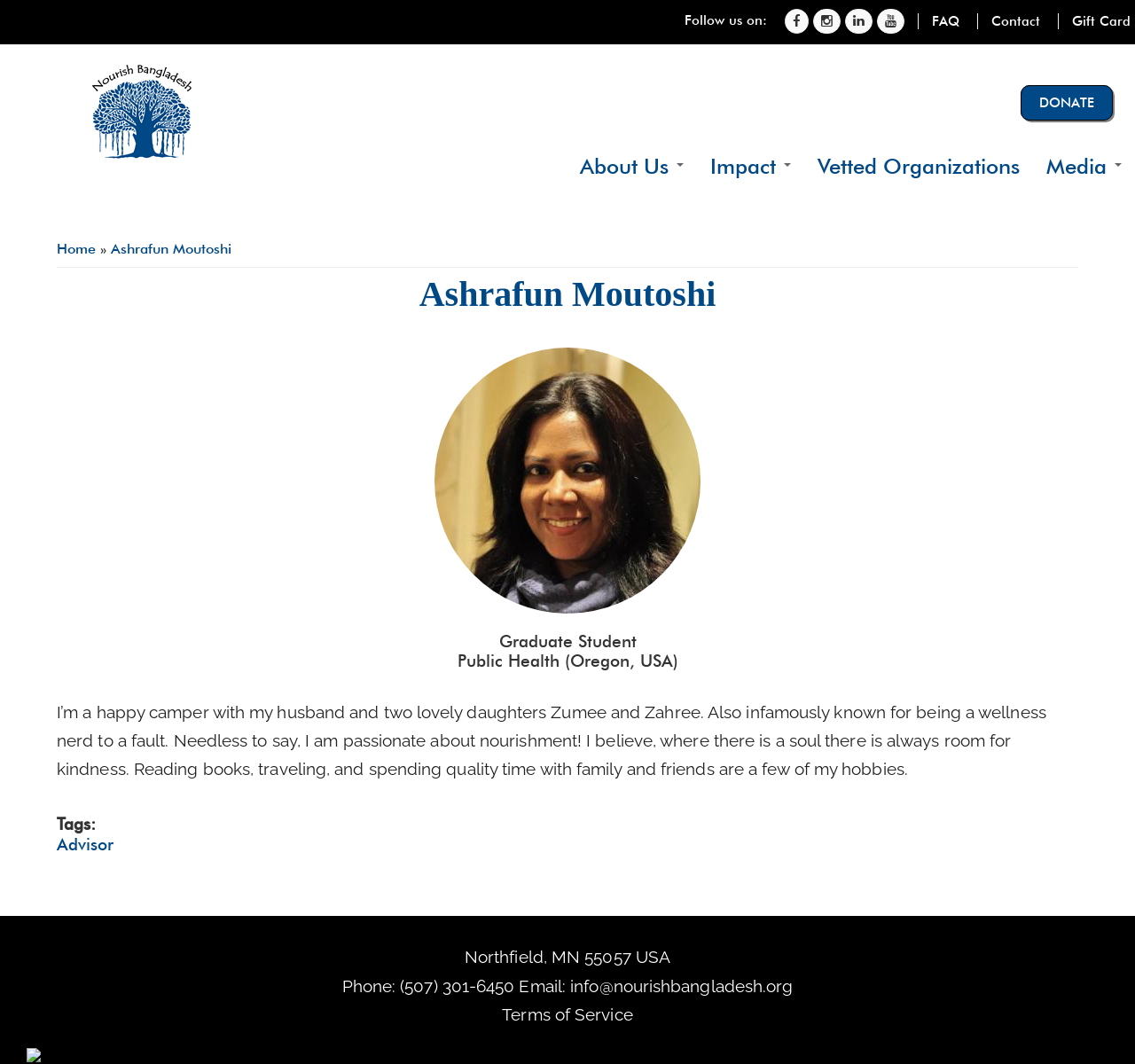Highlight the bounding box coordinates of the region I should click on to meet the following instruction: "Read about the author's story".

[0.506, 0.191, 0.647, 0.212]